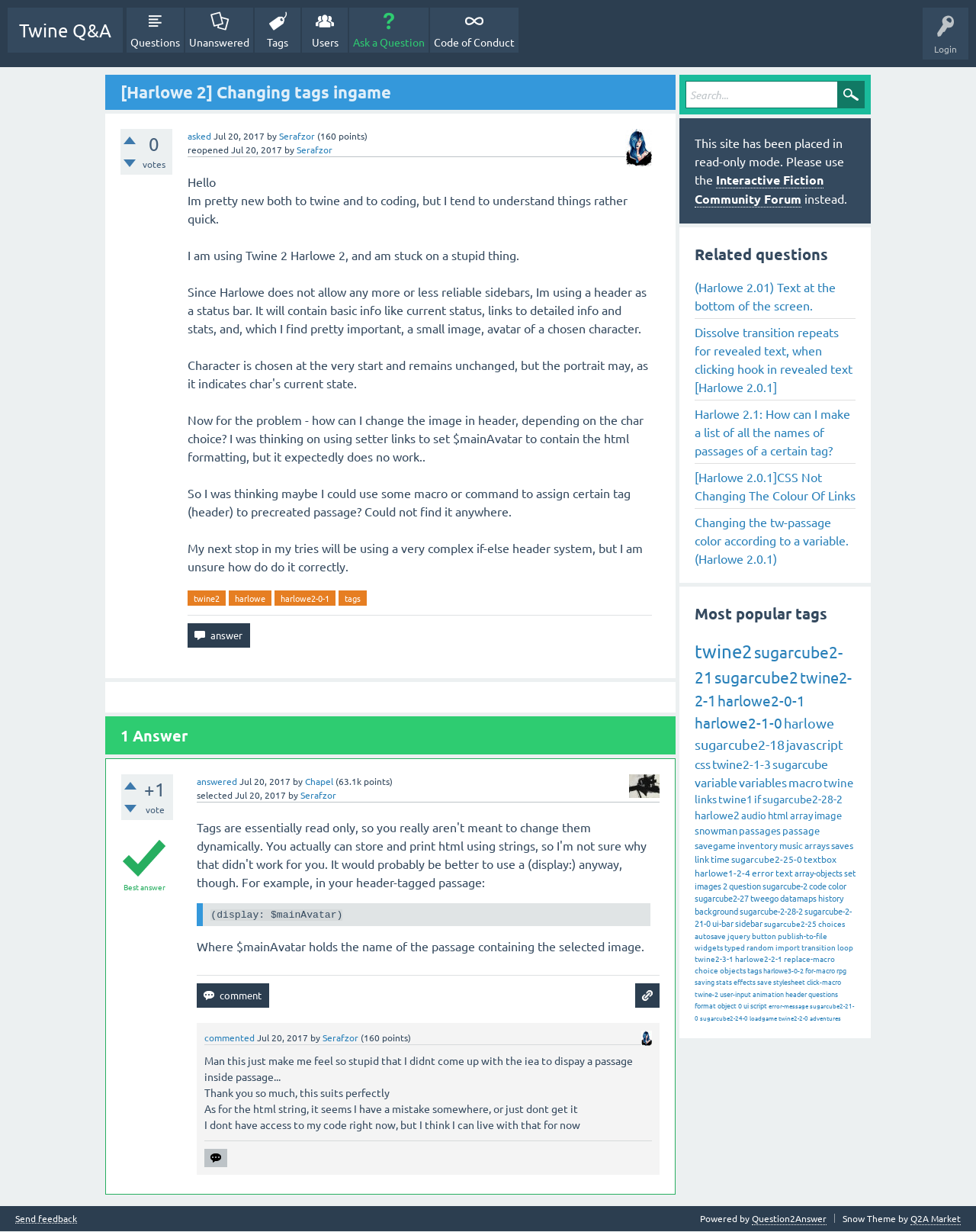Describe the entire webpage, focusing on both content and design.

This webpage is a question and answer page on Twine Q&A, a platform for discussing Twine, a tool for creating interactive stories. At the top of the page, there is a navigation bar with links to "Login", "Questions", "Unanswered", "Tags", "Users", "Ask a Question", and "Code of Conduct". Below the navigation bar, there is a heading that reads "[Harlowe 2] Changing tags ingame". 

To the right of the heading, there are two buttons, "+" and "-", and a text that reads "0 votes". Below the heading, there is a question asked by "Serafzor" on July 20, 2017. The question is about how to change the image in a header depending on the character choice in Twine 2 Harlowe 2. The question is divided into several paragraphs, and there are links to "twine2", "harlowe", "harlowe2-0-1", and "tags" at the bottom of the question.

Below the question, there is an answer provided by "Chapel" on July 20, 2017. The answer is marked as the "Best answer" and provides a solution to the problem using a passage to display the selected image. There are also buttons to "answer" the question, "ask related question", and "comment" on the answer.

To the right of the answer, there is a section that shows the number of votes, and there are links to "commented" and "answered" with timestamps. At the bottom of the page, there are additional comments by "Serafzor" thanking the answerer and discussing the solution.